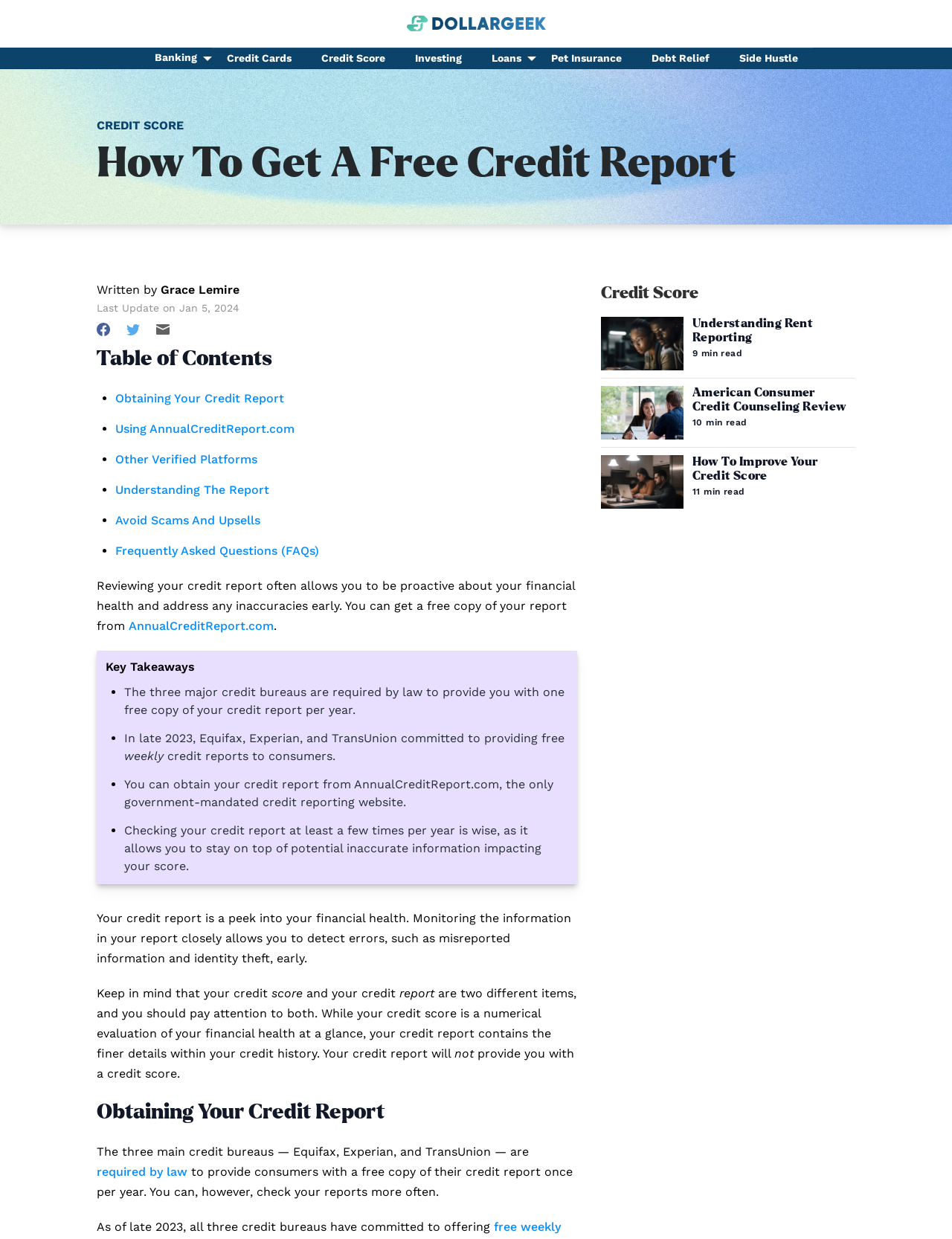Articulate a detailed summary of the webpage's content and design.

The webpage is about how to get a free credit report, with a focus on financial health and addressing inaccuracies early. At the top, there is a hero image that spans the entire width of the page. Below the hero image, there is a navigation menu with links to various financial topics, including banking, credit cards, credit score, investing, loans, pet insurance, debt relief, and side hustle.

To the right of the navigation menu, there is a logo for DollarGeek, which is also a link. Below the logo, there is a heading that reads "How To Get A Free Credit Report" with the author's name, Grace Lemire, and the last update date, January 5, 2024. There are also social media links to Facebook, Twitter, and mail.

The main content of the page is divided into sections, starting with a table of contents that lists the topics covered, including obtaining your credit report, using AnnualCreditReport.com, understanding the report, avoiding scams and upsells, and frequently asked questions.

The first section, "Obtaining Your Credit Report," explains the importance of reviewing your credit report regularly to detect errors and identity theft. There is a key takeaway section that summarizes the main points, including the fact that the three major credit bureaus are required by law to provide one free copy of your credit report per year.

The next section, "Using AnnualCreditReport.com," provides more information on how to obtain your credit report from the government-mandated credit reporting website. There is also a section on understanding the report, which explains the difference between your credit score and credit report.

The page also features several article links related to credit scores, including "Understanding Rent Reporting," "American Consumer Credit Counseling Review," and "How To Improve Your Credit Score." These articles are listed in a section with headings and read times.